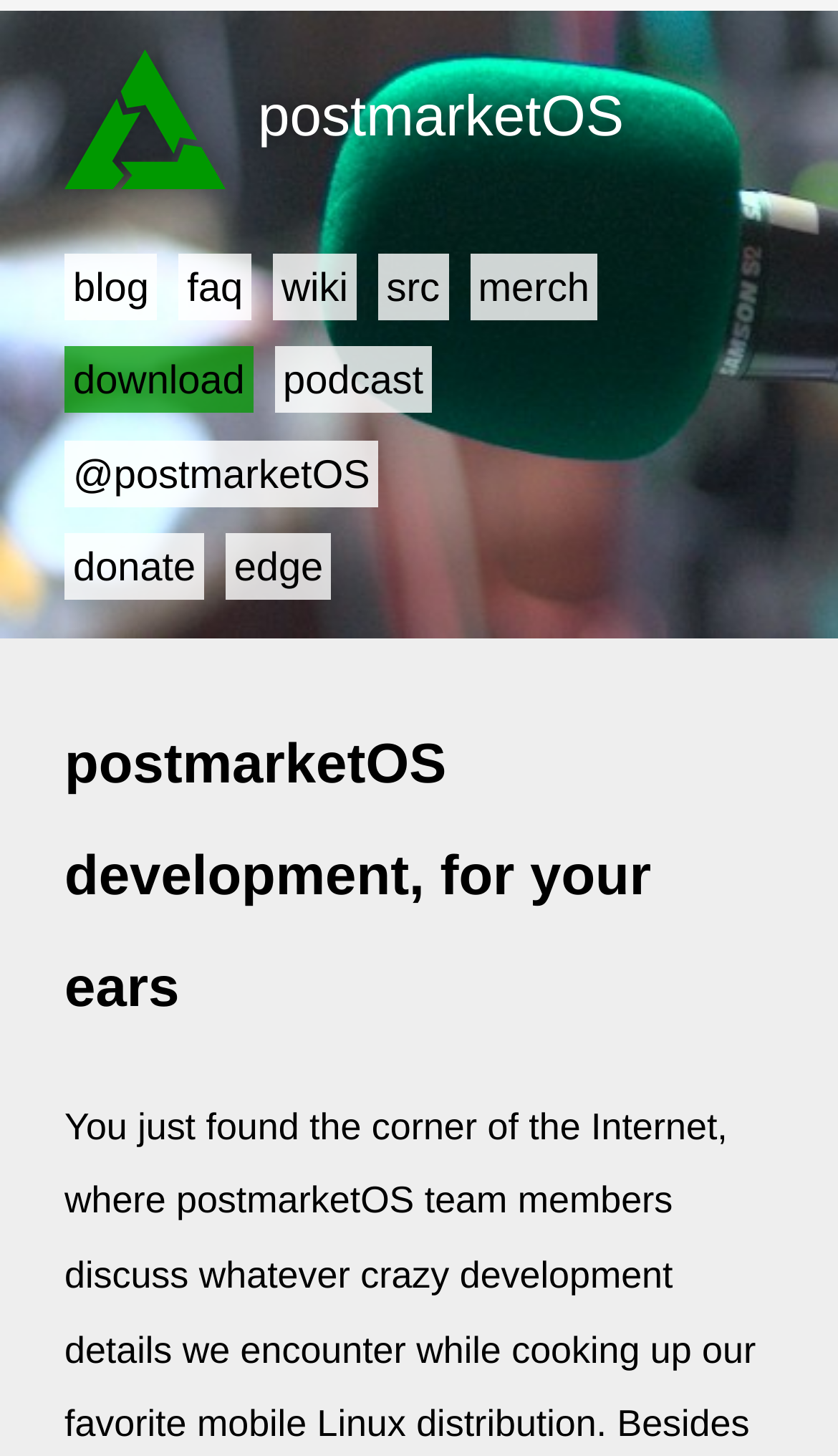Locate the bounding box for the described UI element: "merch". Ensure the coordinates are four float numbers between 0 and 1, formatted as [left, top, right, bottom].

[0.56, 0.174, 0.714, 0.22]